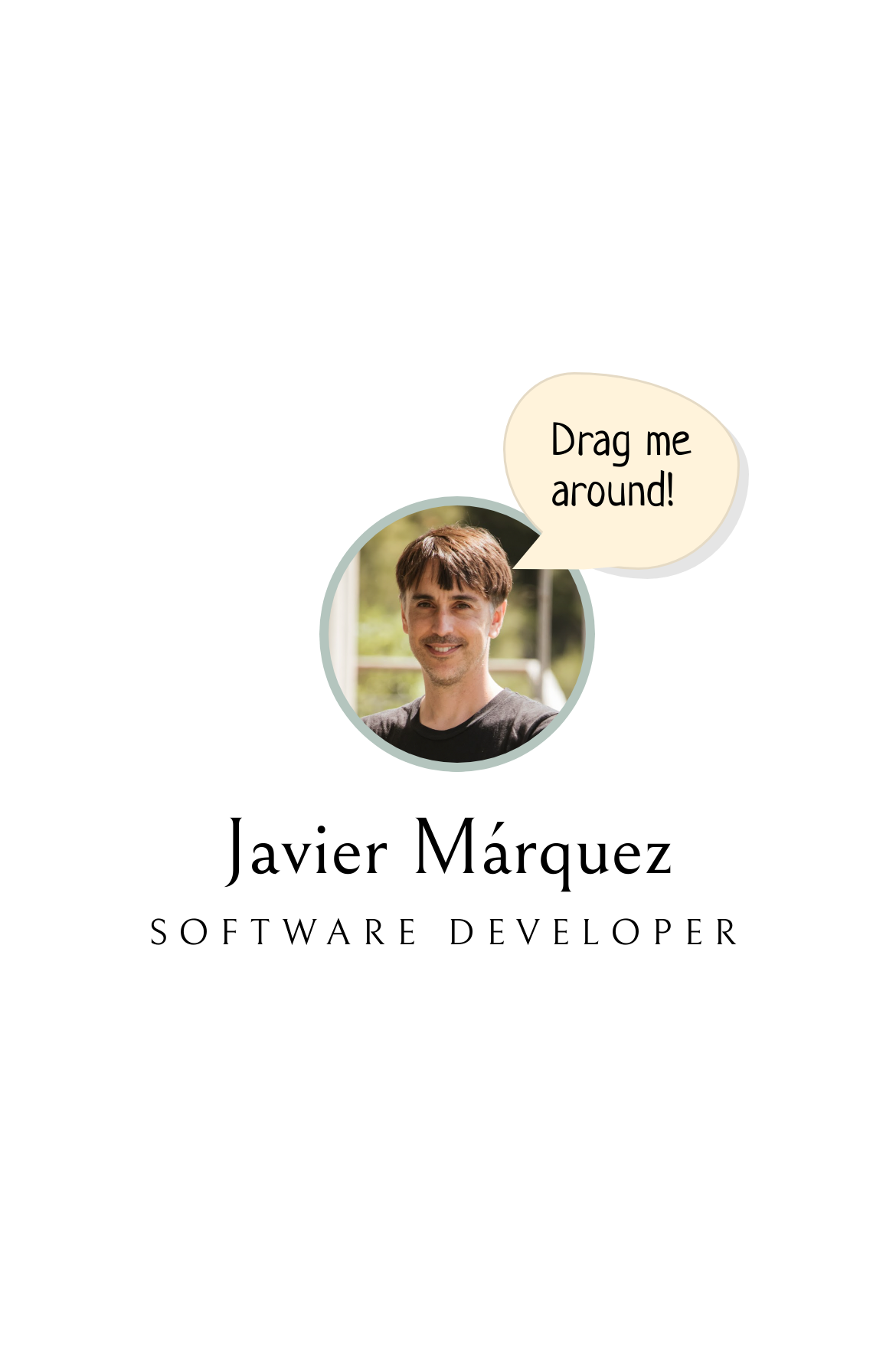What is the layout of the webpage?
Provide a fully detailed and comprehensive answer to the question.

The webpage has a header section with a menu button and a title, and a content section with various text elements, including a heading, paragraphs, and interactive elements, as indicated by the bounding box coordinates and element types.